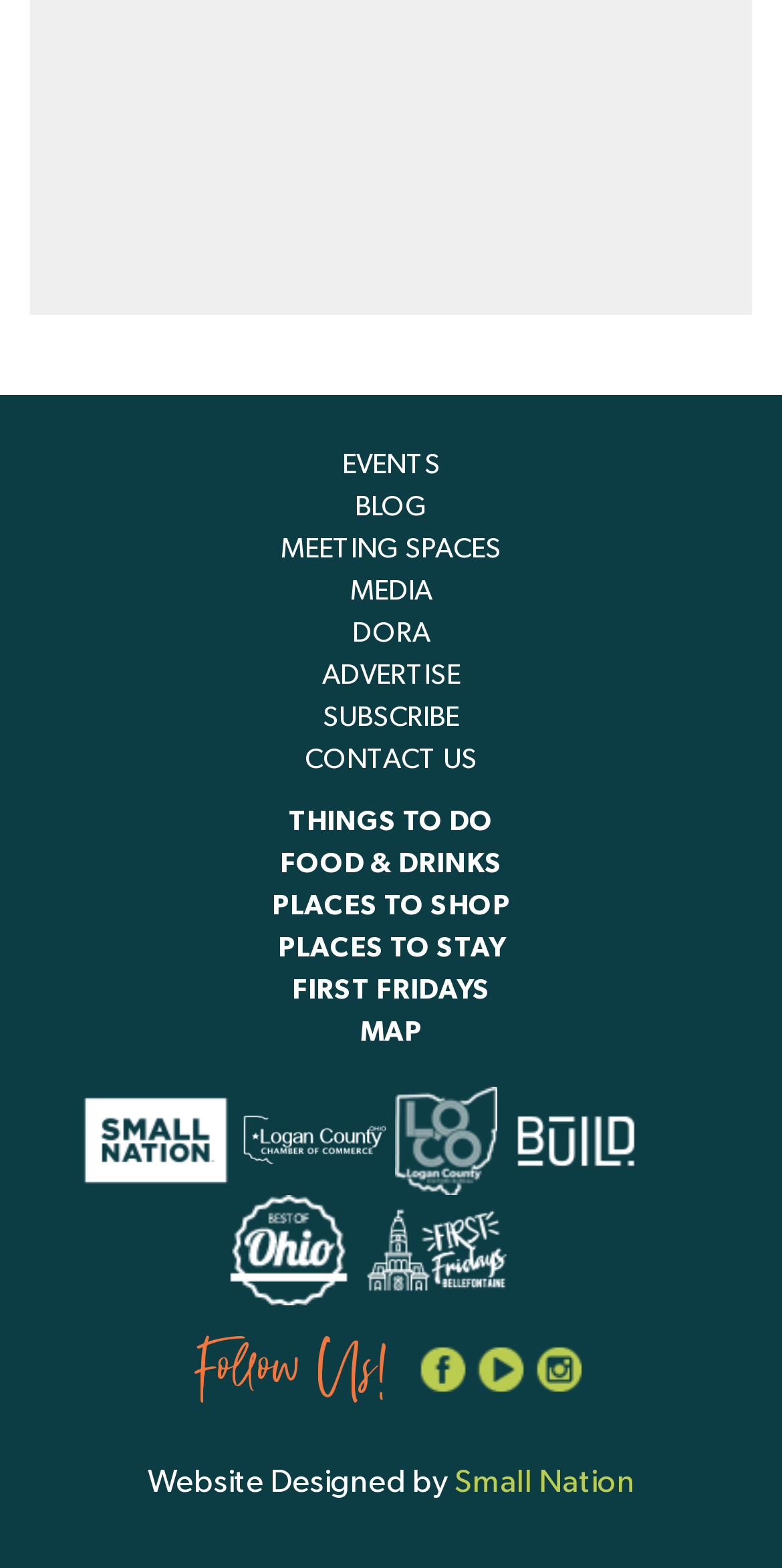Highlight the bounding box coordinates of the element that should be clicked to carry out the following instruction: "Click on EVENTS". The coordinates must be given as four float numbers ranging from 0 to 1, i.e., [left, top, right, bottom].

[0.167, 0.284, 0.833, 0.311]